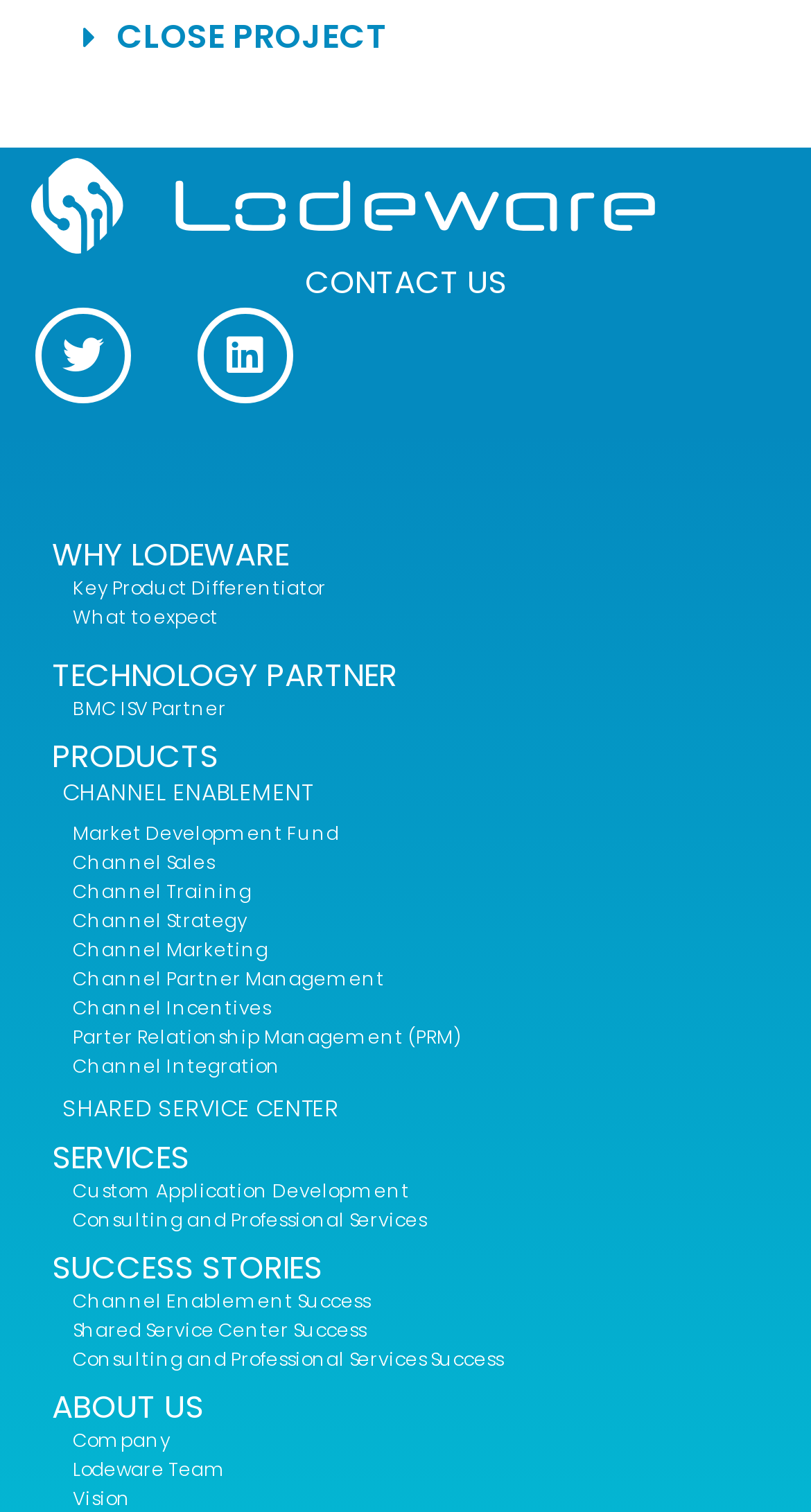What is the last link under the 'SERVICES' heading?
Look at the image and answer the question using a single word or phrase.

Consulting and Professional Services